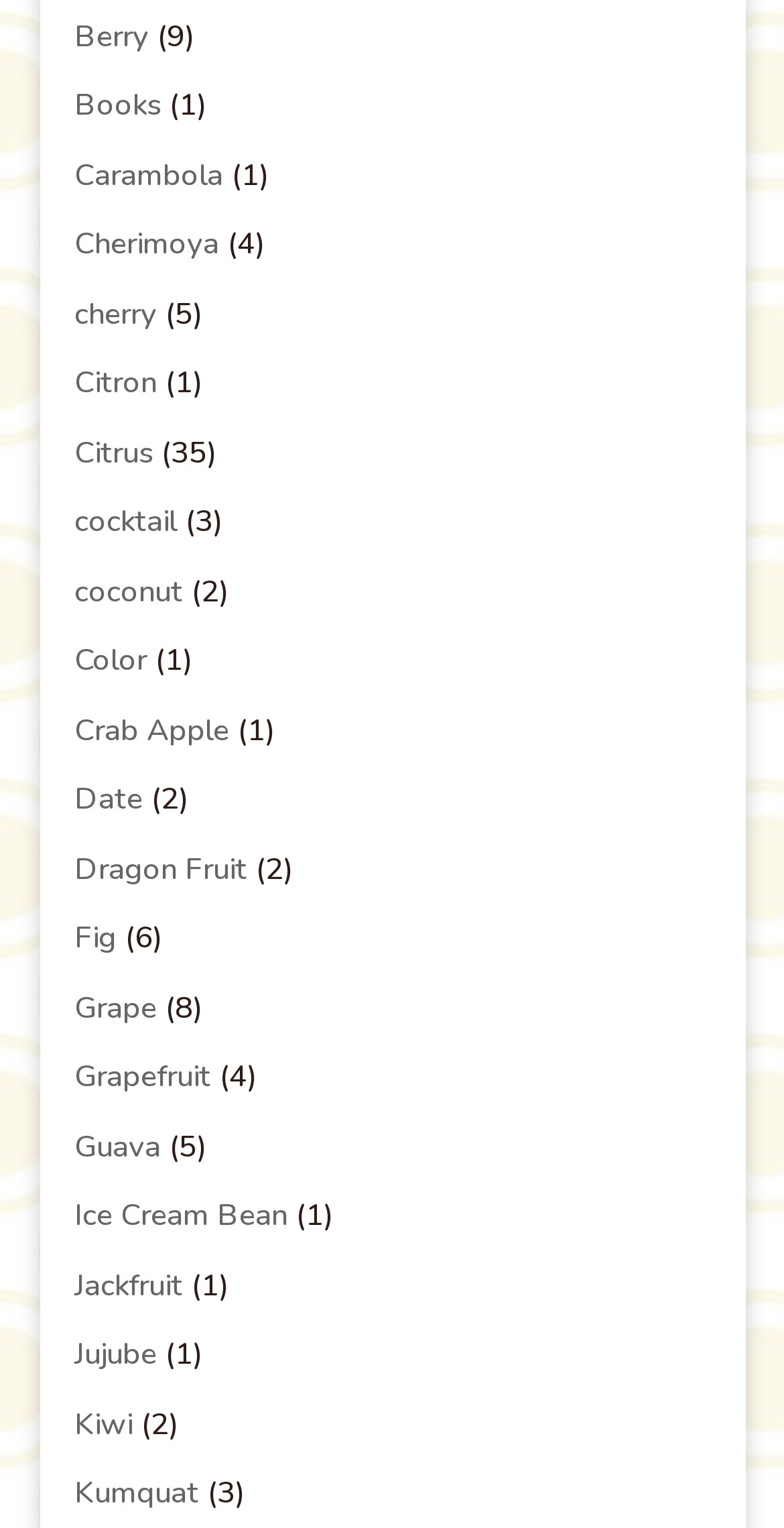Answer the following inquiry with a single word or phrase:
How many fruits have a count of 1 in parentheses?

5